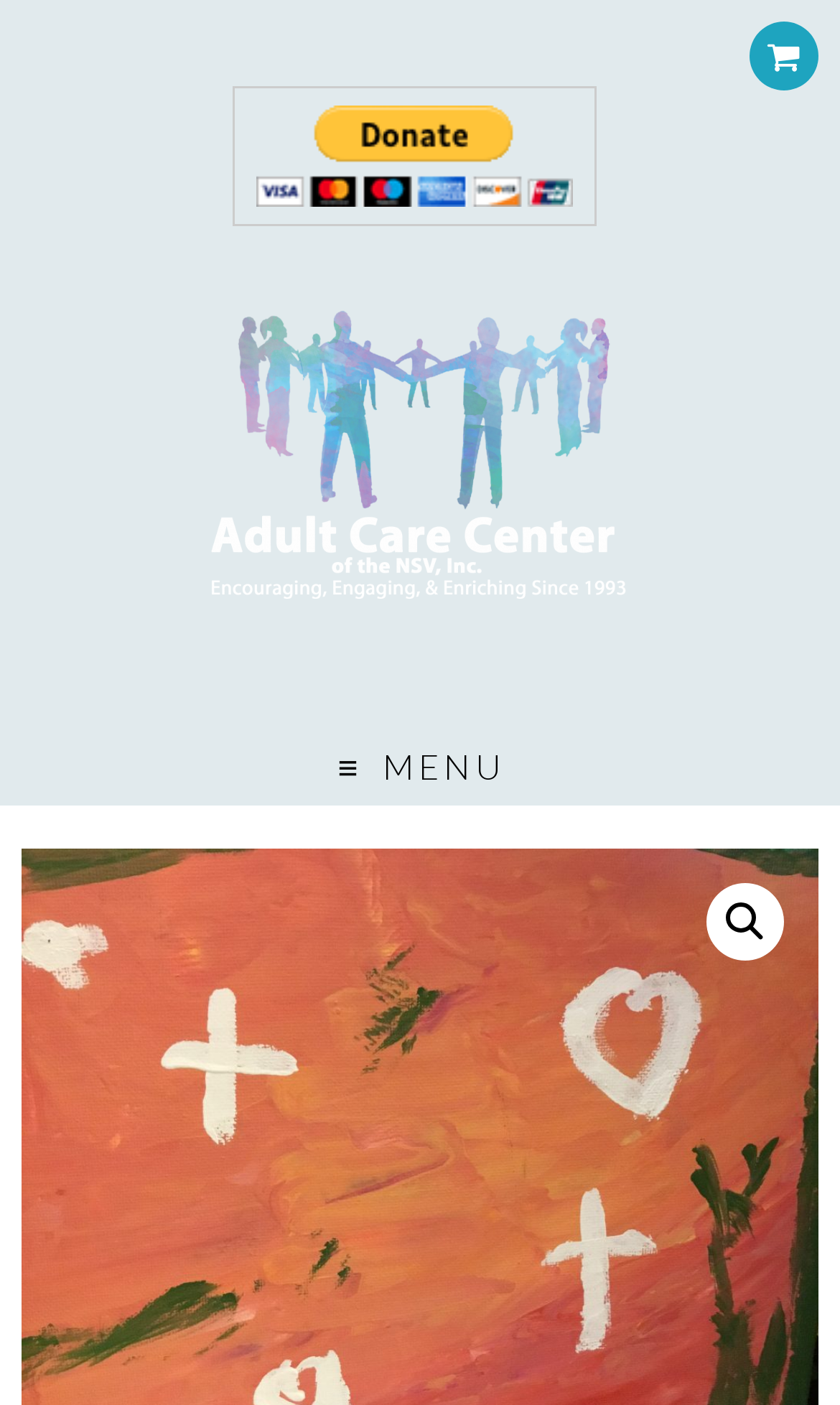Refer to the image and provide an in-depth answer to the question: 
What type of organization is this?

I found the answer by analyzing the overall structure and content of the webpage, which suggests that it is an adult care center, and this is also supported by the presence of a link with the text 'Adult Care Center of the Northern Shenandoah Valley, Inc'.